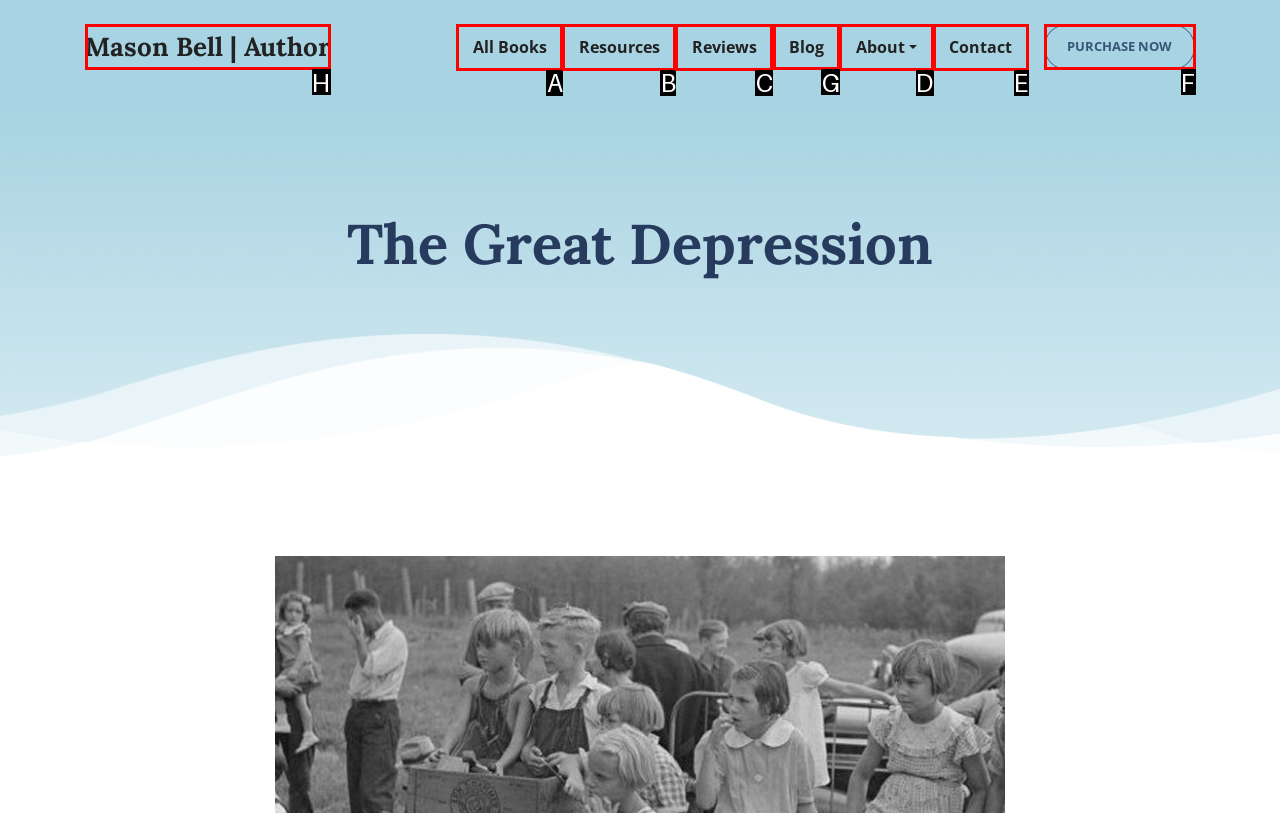Determine which letter corresponds to the UI element to click for this task: read the blog
Respond with the letter from the available options.

G